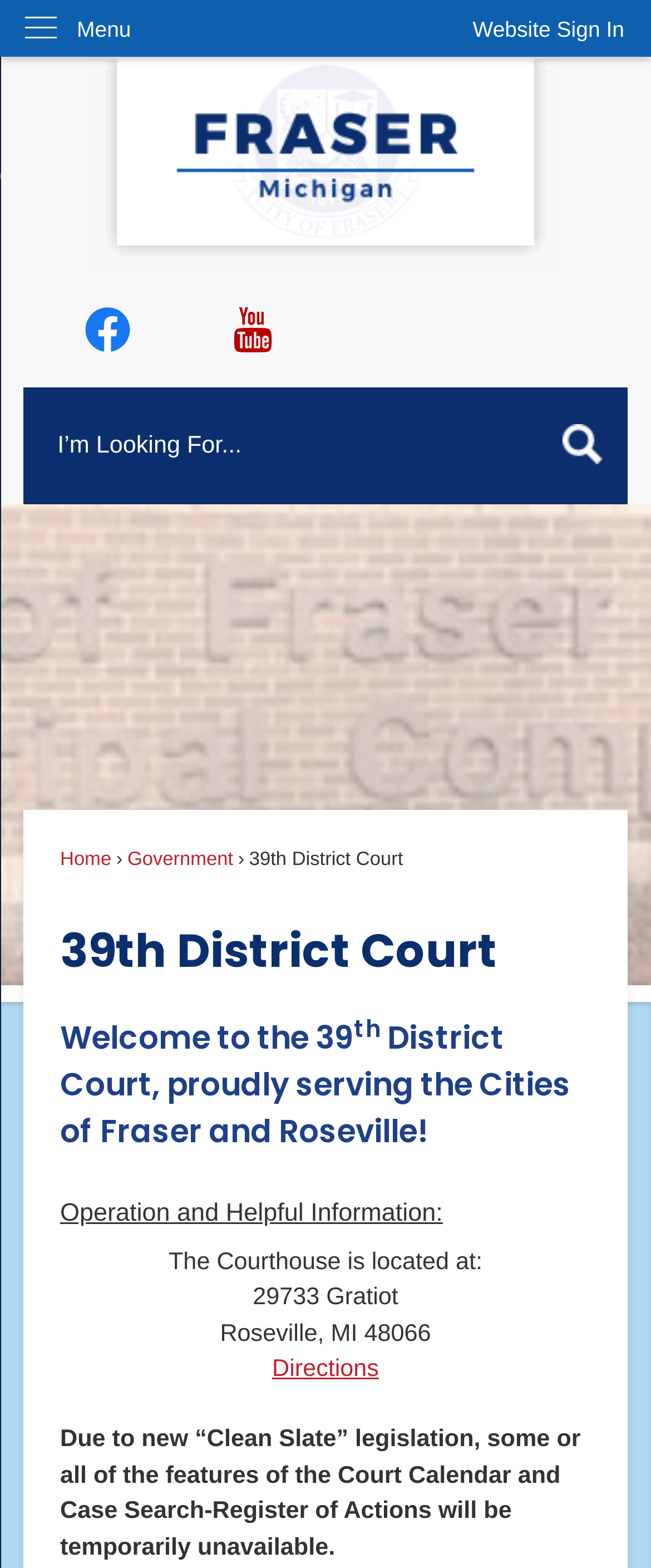Find the bounding box coordinates for the HTML element described as: "Website Sign In". The coordinates should consist of four float values between 0 and 1, i.e., [left, top, right, bottom].

[0.685, 0.0, 1.0, 0.037]